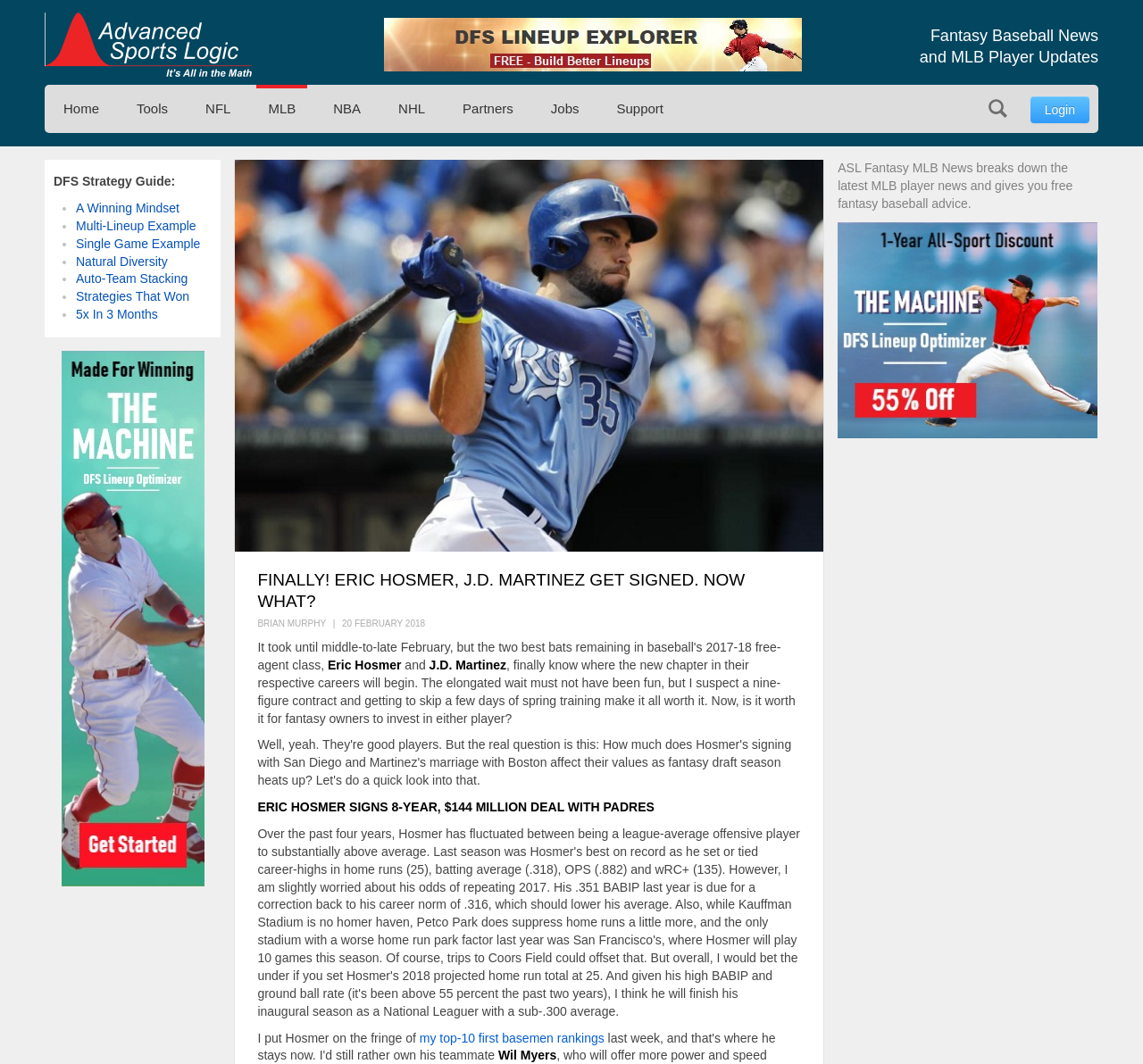Determine the bounding box coordinates for the UI element described. Format the coordinates as (top-left x, top-left y, bottom-right x, bottom-right y) and ensure all values are between 0 and 1. Element description: Jobs

[0.472, 0.08, 0.517, 0.125]